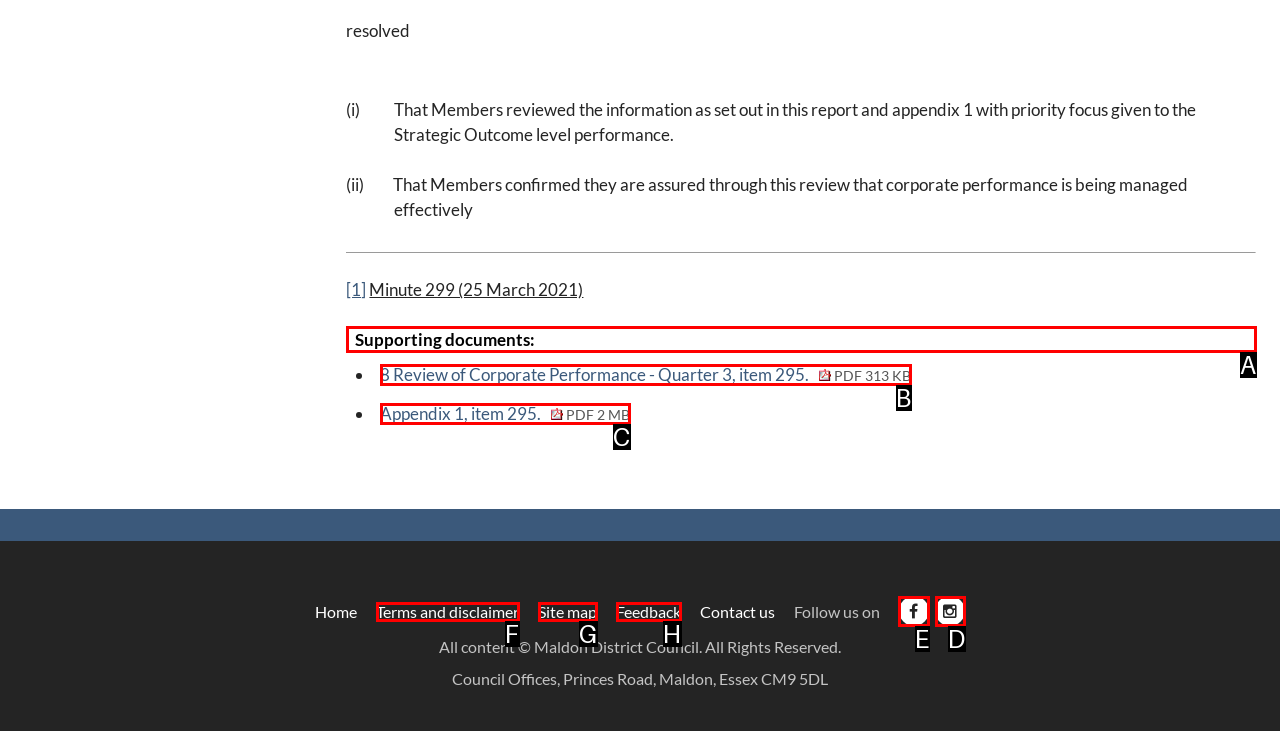Determine which HTML element to click for this task: Follow on Facebook Provide the letter of the selected choice.

E